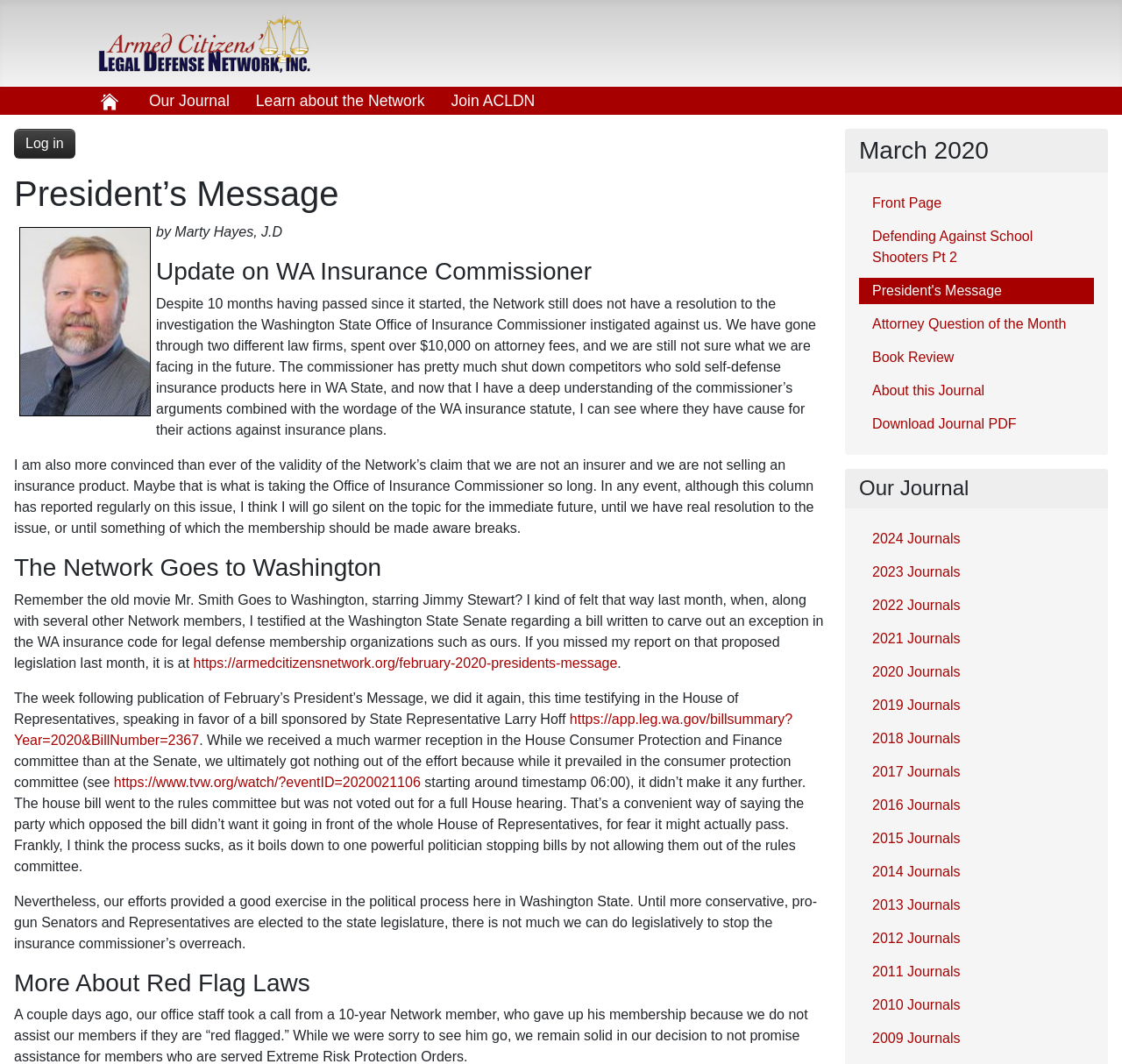Pinpoint the bounding box coordinates of the clickable area necessary to execute the following instruction: "Go to the Our Journal page". The coordinates should be given as four float numbers between 0 and 1, namely [left, top, right, bottom].

[0.753, 0.441, 0.988, 0.478]